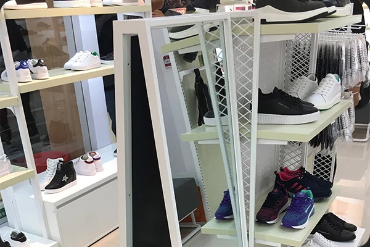Convey all the details present in the image.

The image showcases a well-organized shoe display within a retail store, likely highlighting a variety of sneaker styles. The arrangement features several stands that elegantly showcase different pairs of shoes, with a focus on vibrant colors and modern designs. 

In the foreground, a selection of athletic-style shoes, including a pair with an intricate multicolored pattern, is prominently displayed, attracting attention with their striking design. Surrounding these are other sneakers, each presented on sleek, light-colored shelving that contributes to a clean and inviting shopping atmosphere. The backdrop features additional shoe styles, ensuring a broad selection for customers. This effective merchandising strategy emphasizes not only the shoes but also the overall aesthetic of the store, enhancing the shopping experience and encouraging customer engagement.